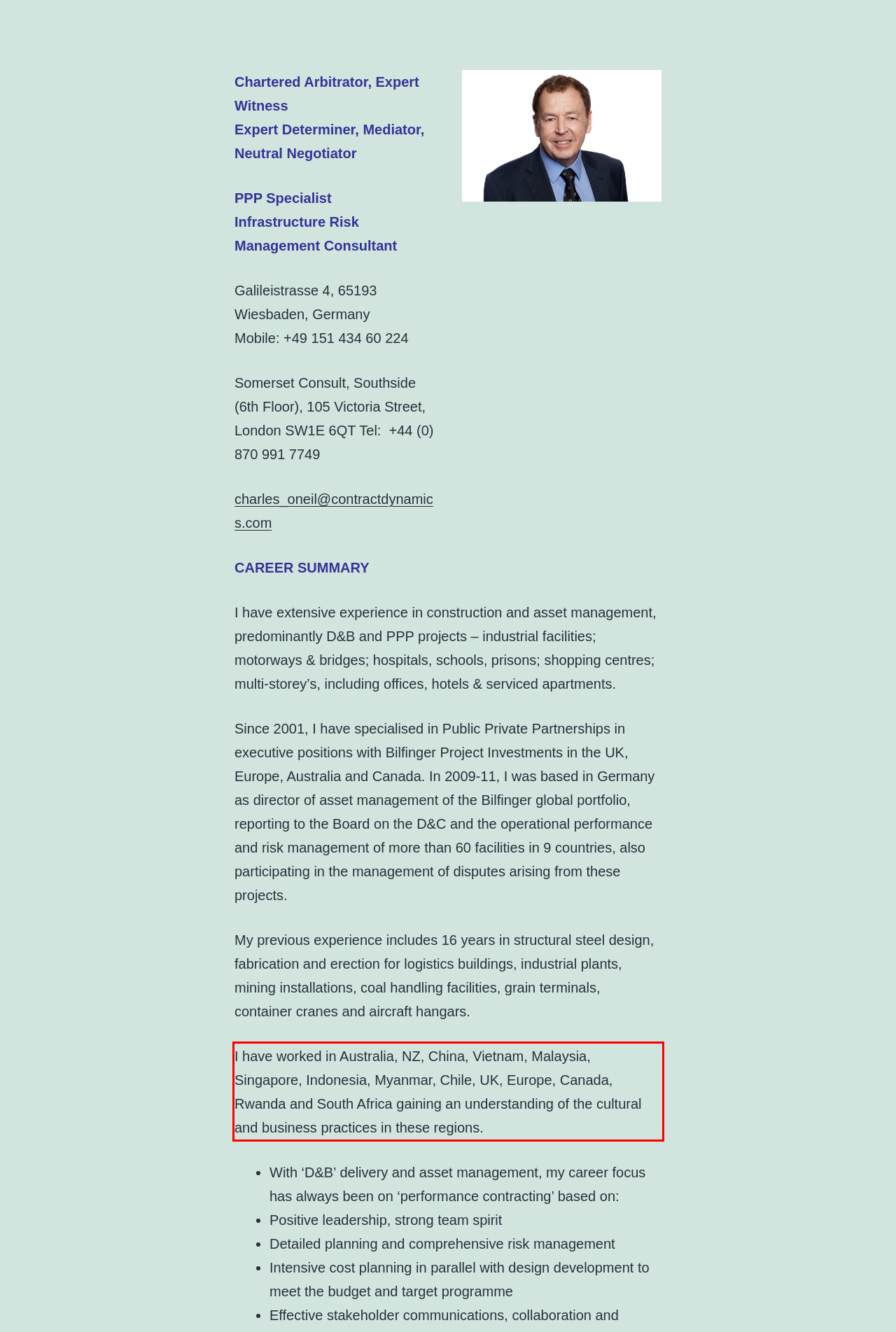Within the screenshot of the webpage, there is a red rectangle. Please recognize and generate the text content inside this red bounding box.

I have worked in Australia, NZ, China, Vietnam, Malaysia, Singapore, Indonesia, Myanmar, Chile, UK, Europe, Canada, Rwanda and South Africa gaining an understanding of the cultural and business practices in these regions.